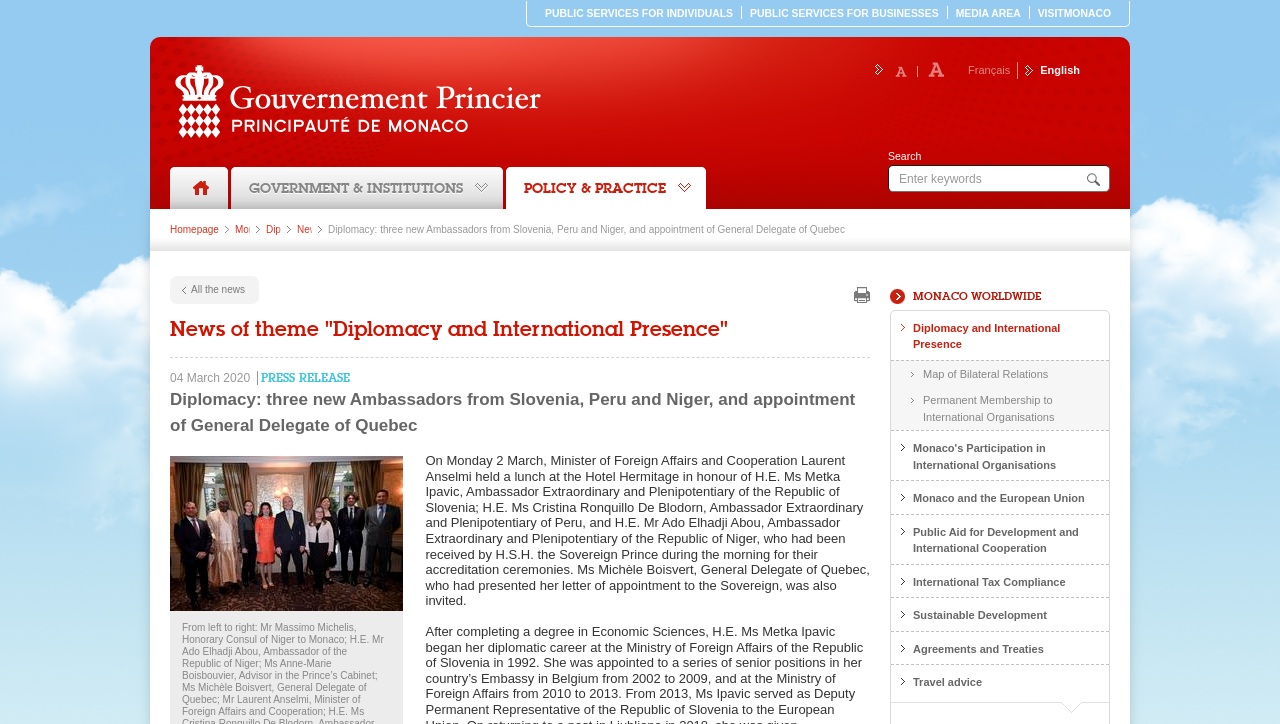What is the main topic of this webpage?
Based on the image, provide your answer in one word or phrase.

Diplomacy